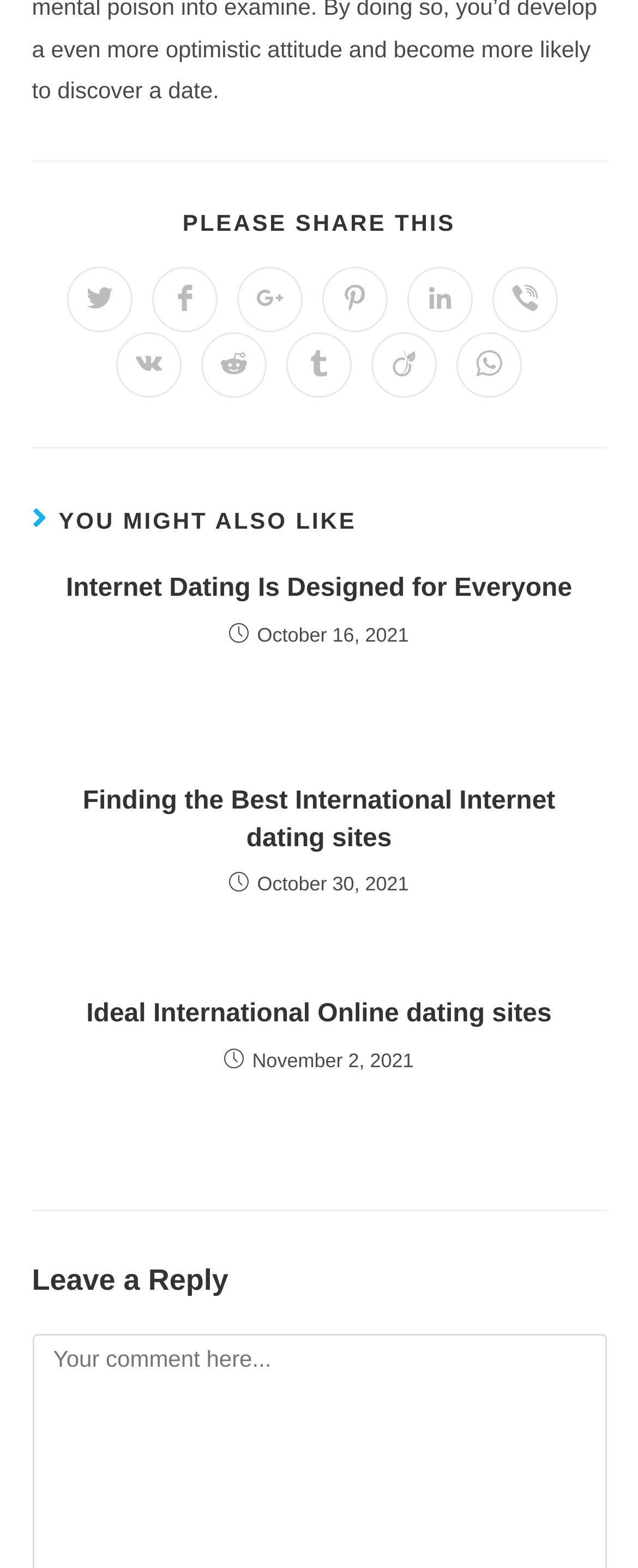How many articles are listed in the 'YOU MIGHT ALSO LIKE' section?
Kindly answer the question with as much detail as you can.

There are three article headings listed in the 'YOU MIGHT ALSO LIKE' section, each with its own publication date. These articles are 'Internet Dating Is Designed for Everyone', 'Finding the Best International Internet dating sites', and 'Ideal International Online dating sites'.